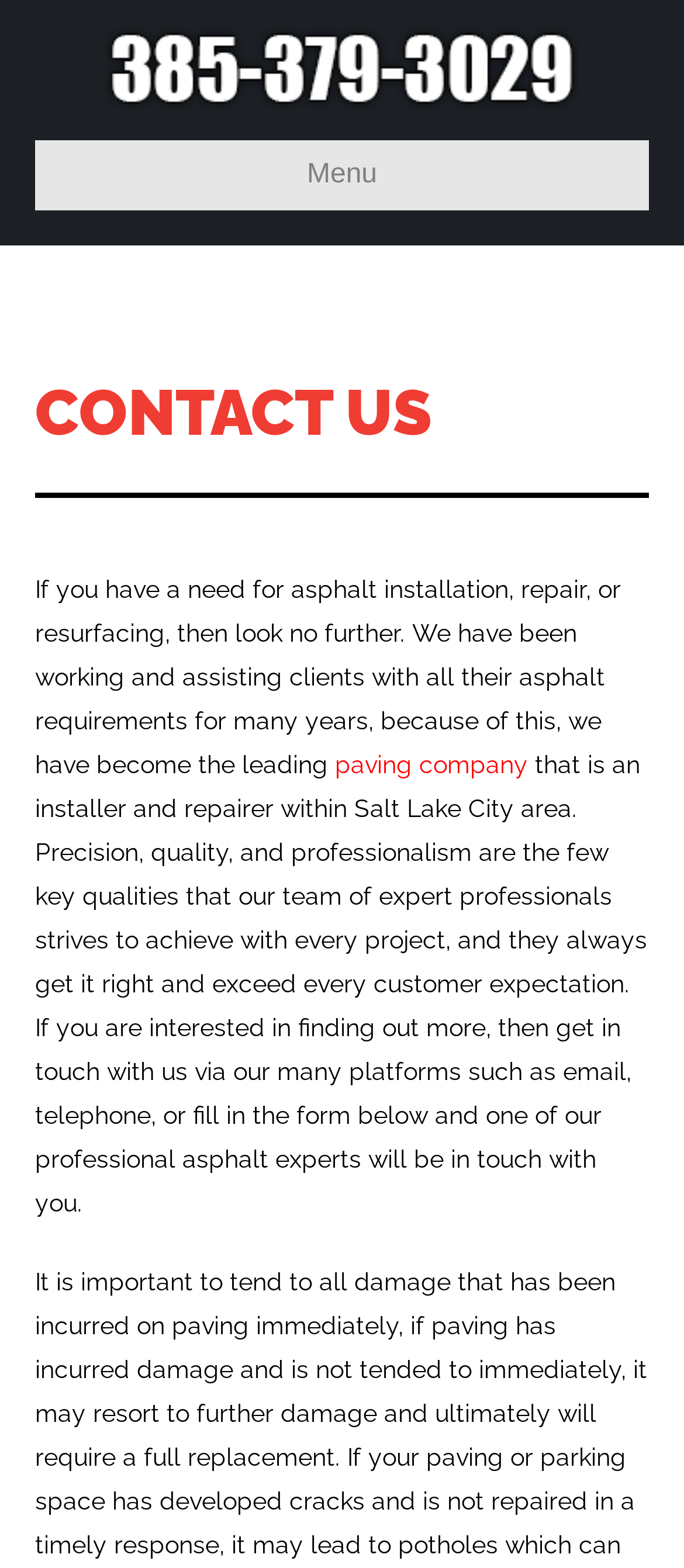How can customers get in touch with the company?
Using the details from the image, give an elaborate explanation to answer the question.

I looked at the 'StaticText' element with the text 'If you are interested in finding out more, then get in touch with us via our many platforms such as email, telephone, or fill in the form below and one of our professional asphalt experts will be in touch with you.' and extracted the information about how customers can contact the company. The text mentions three ways to get in touch: email, telephone, and filling out a form.